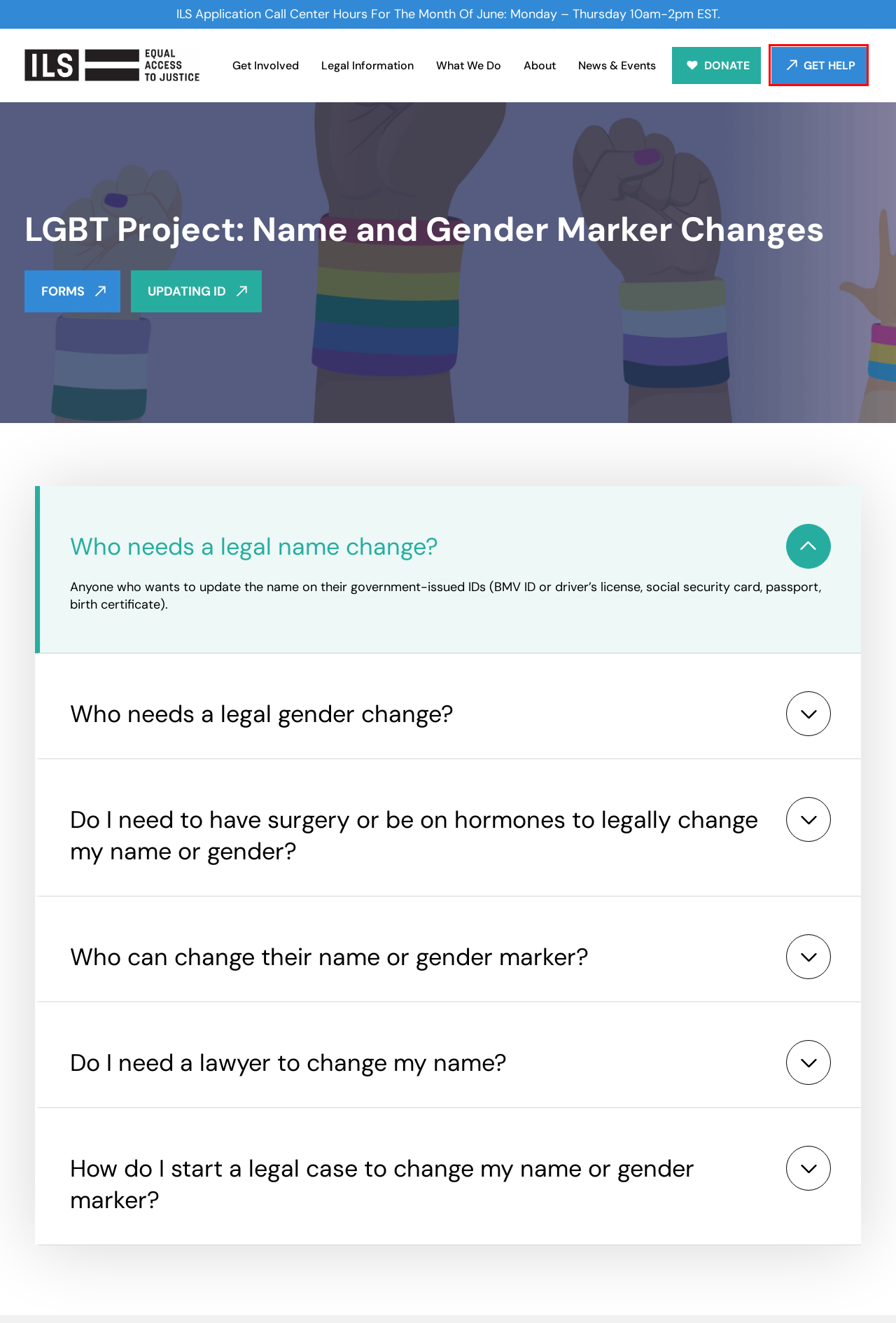Observe the provided screenshot of a webpage with a red bounding box around a specific UI element. Choose the webpage description that best fits the new webpage after you click on the highlighted element. These are your options:
A. Get Involved - Indiana Legal Services
B. Home - Indiana Legal Services
C. What We Do - Indiana Legal Services
D. About - Indiana Legal Services
E. Apply for Free Legal Help - Indiana Legal Services
F. Legal Information - Indiana Legal Services
G. News & Events - Indiana Legal Services
H. Name and Gender Marker Forms - Indiana Legal Services

E